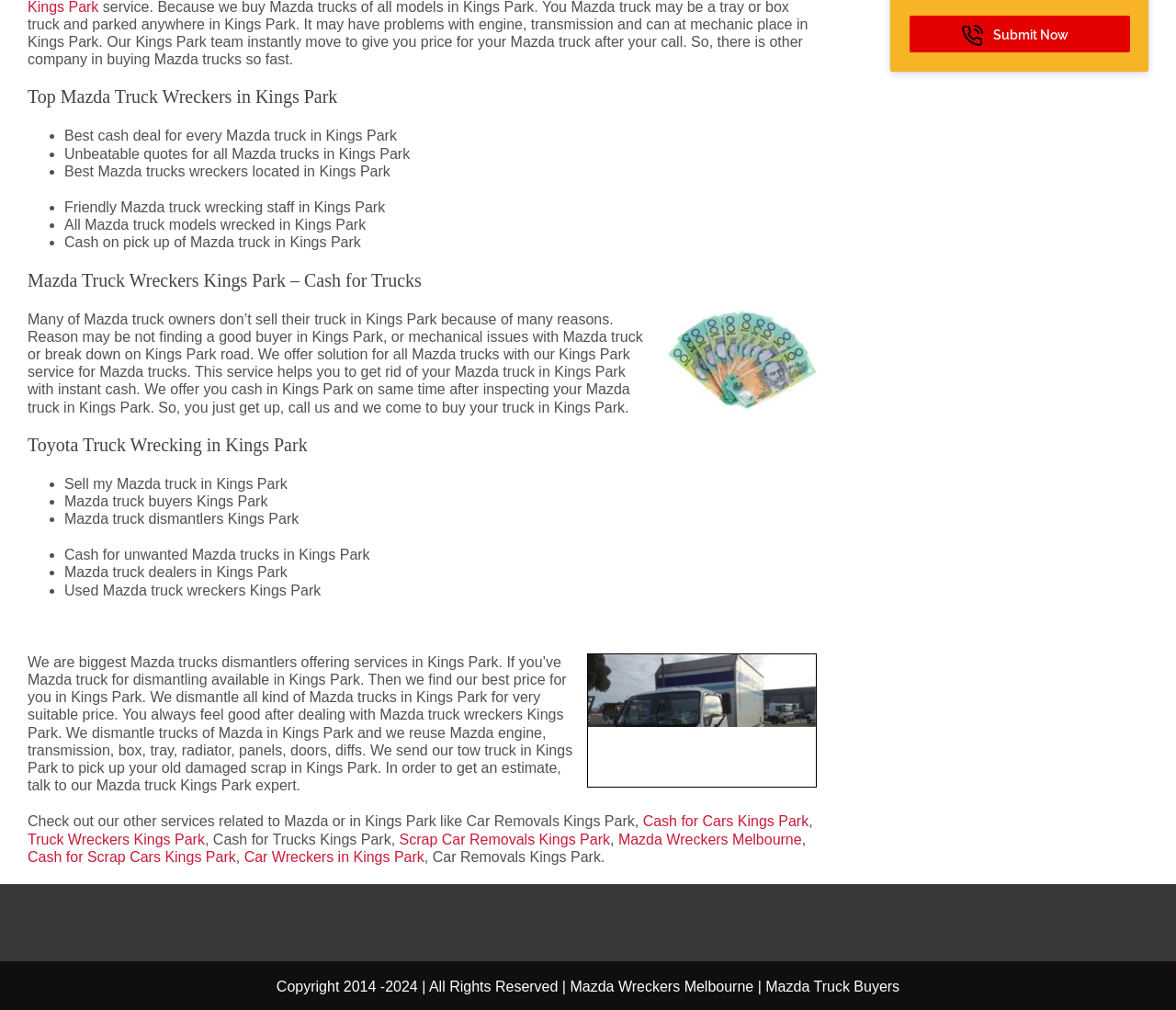Identify and provide the bounding box coordinates of the UI element described: "Pillows". The coordinates should be formatted as [left, top, right, bottom], with each number being a float between 0 and 1.

None